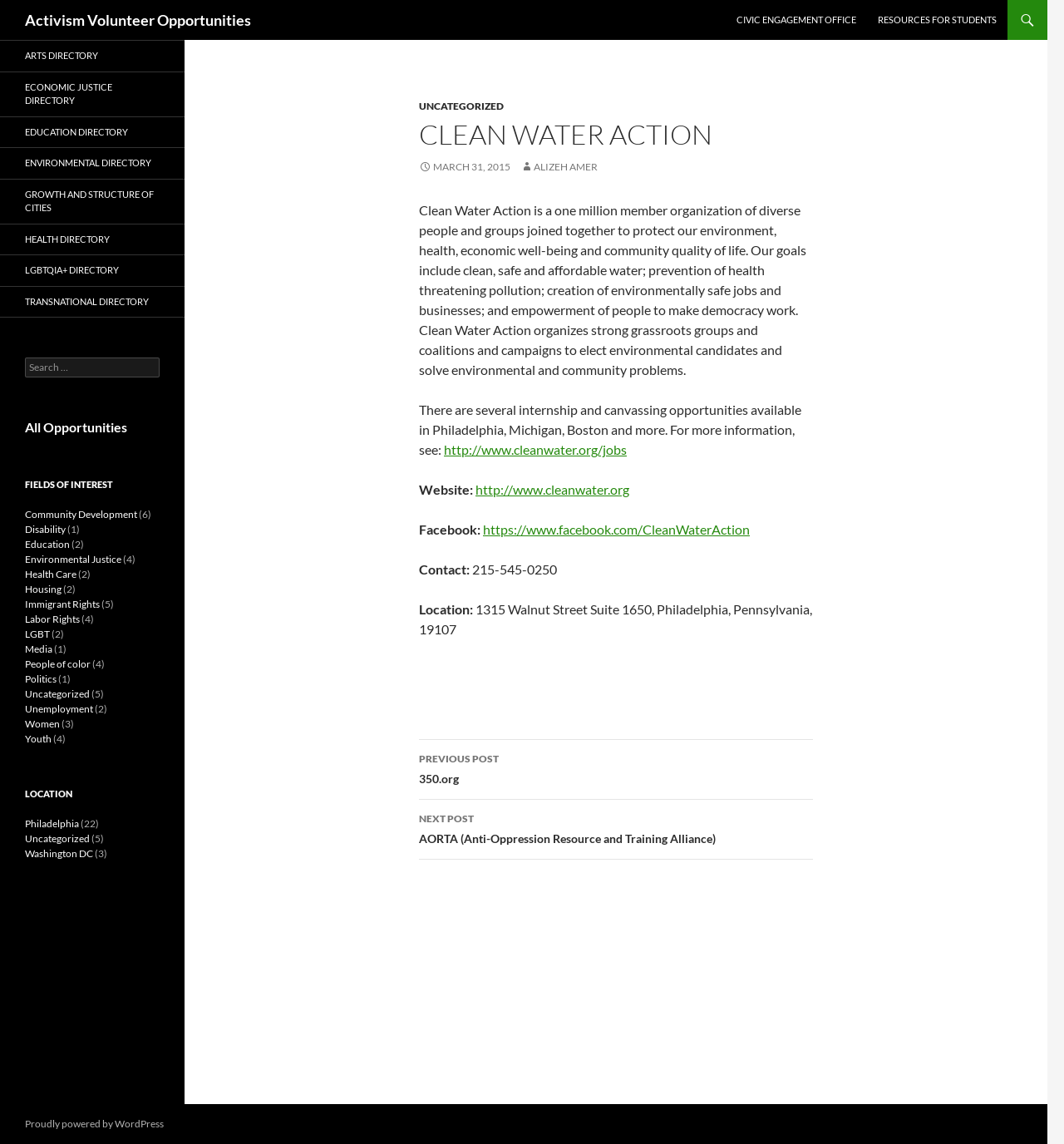Using the details in the image, give a detailed response to the question below:
What is the name of the organization?

The name of the organization can be found in the heading 'CLEAN WATER ACTION' which is located in the article section of the webpage.